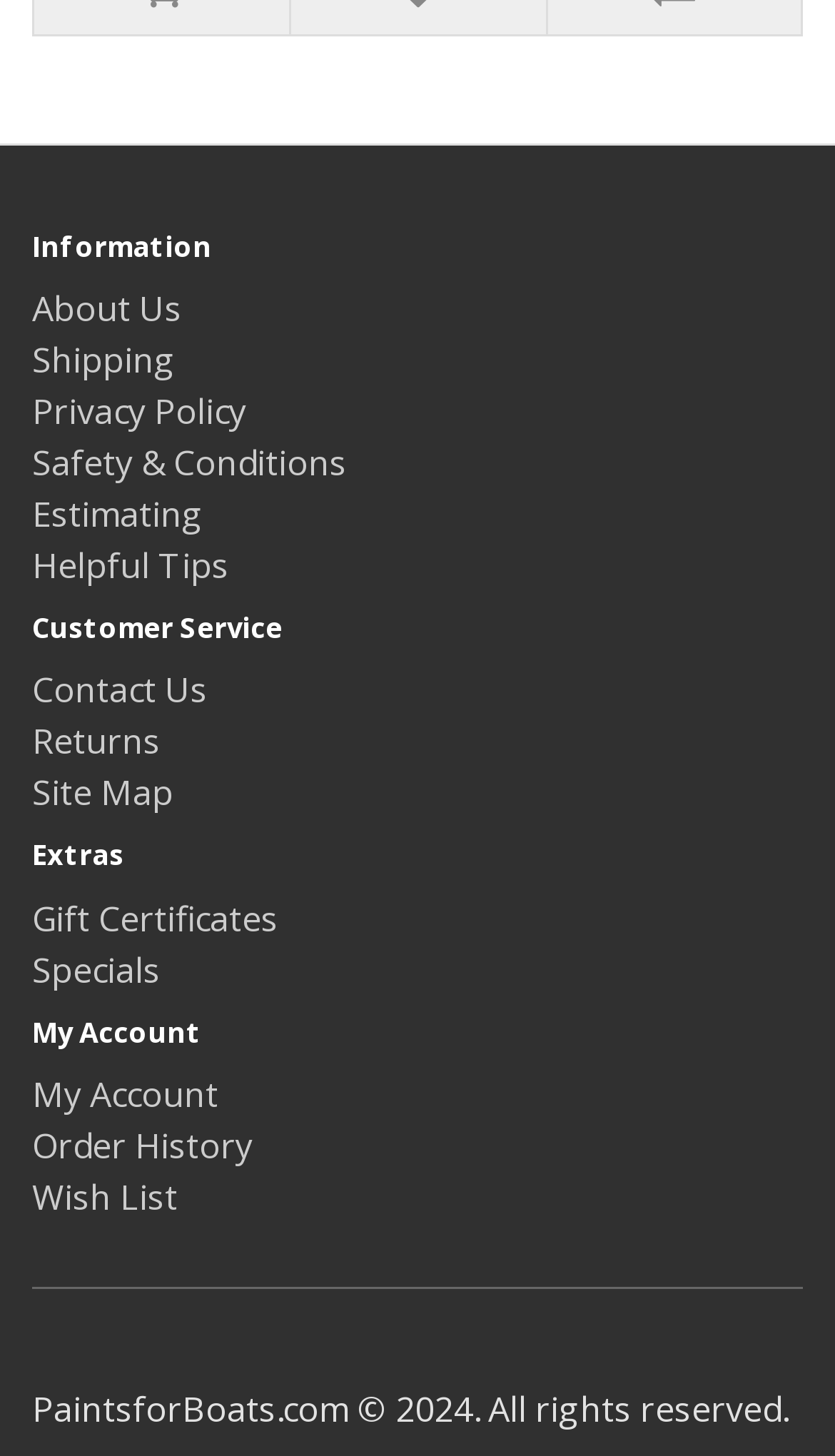Please identify the bounding box coordinates of where to click in order to follow the instruction: "view customer service information".

[0.038, 0.421, 0.962, 0.442]